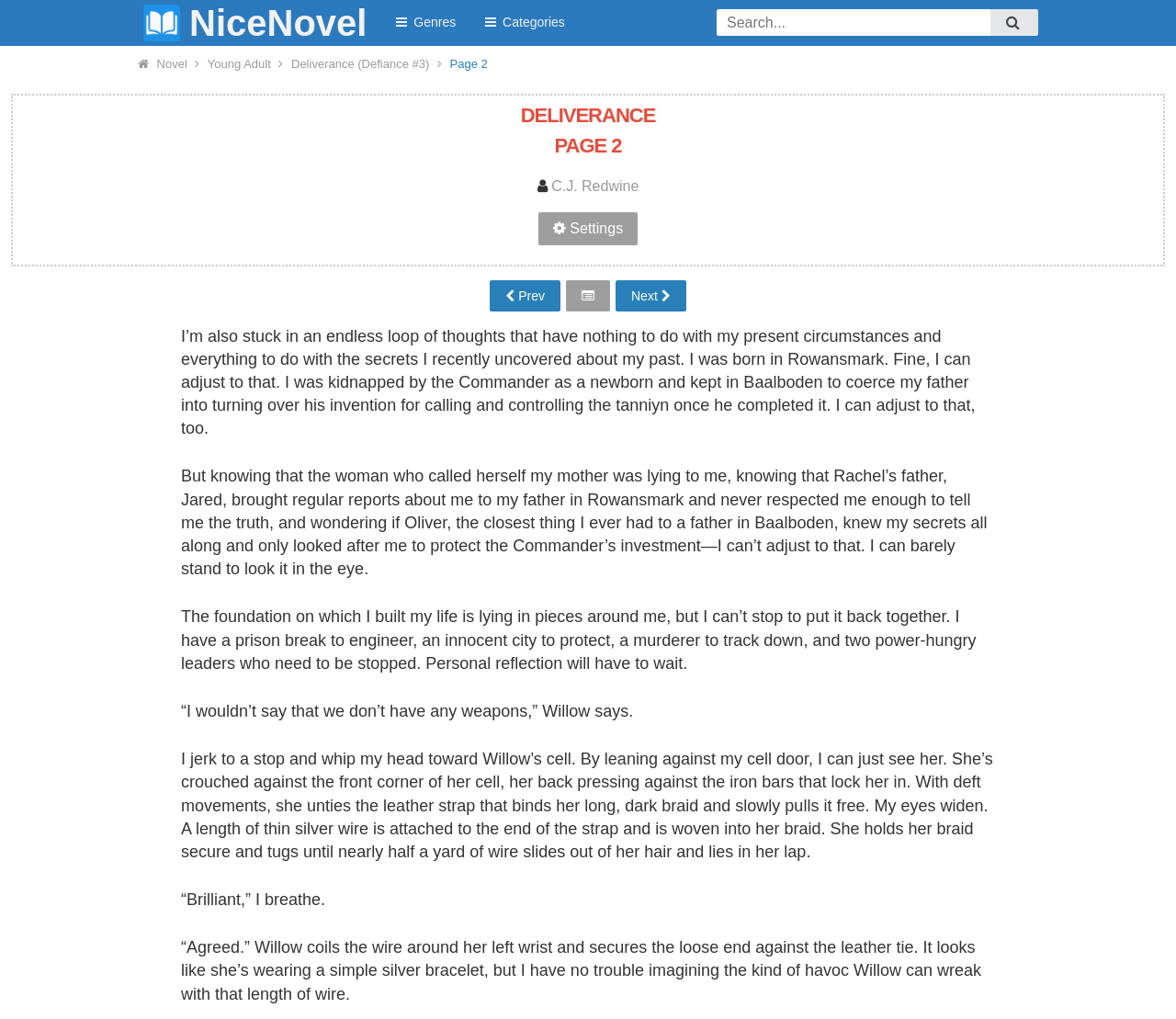Please find the bounding box for the UI component described as follows: "Settings".

[0.458, 0.208, 0.542, 0.24]